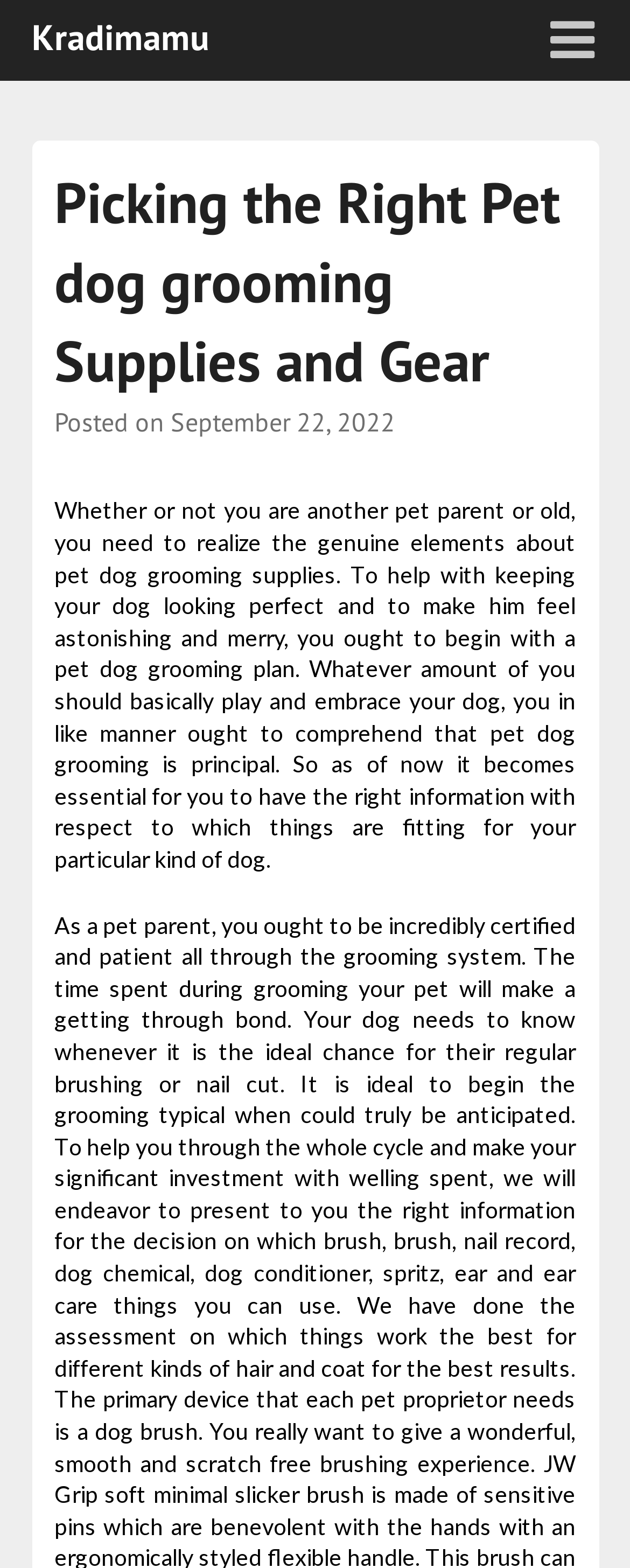Answer the question below in one word or phrase:
What is the importance of pet dog grooming?

It is principal